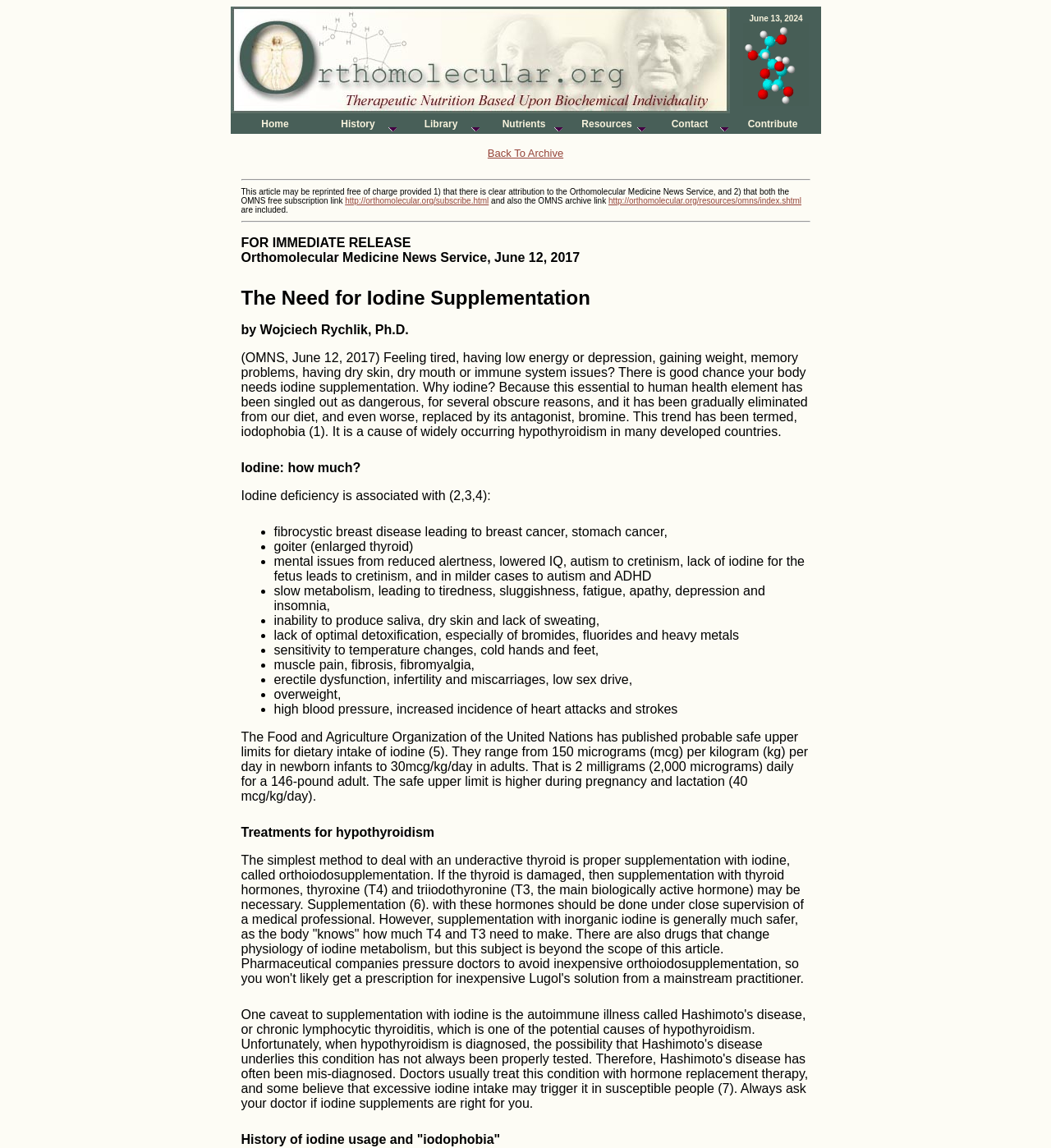Identify the main title of the webpage and generate its text content.

The Need for Iodine Supplementation
